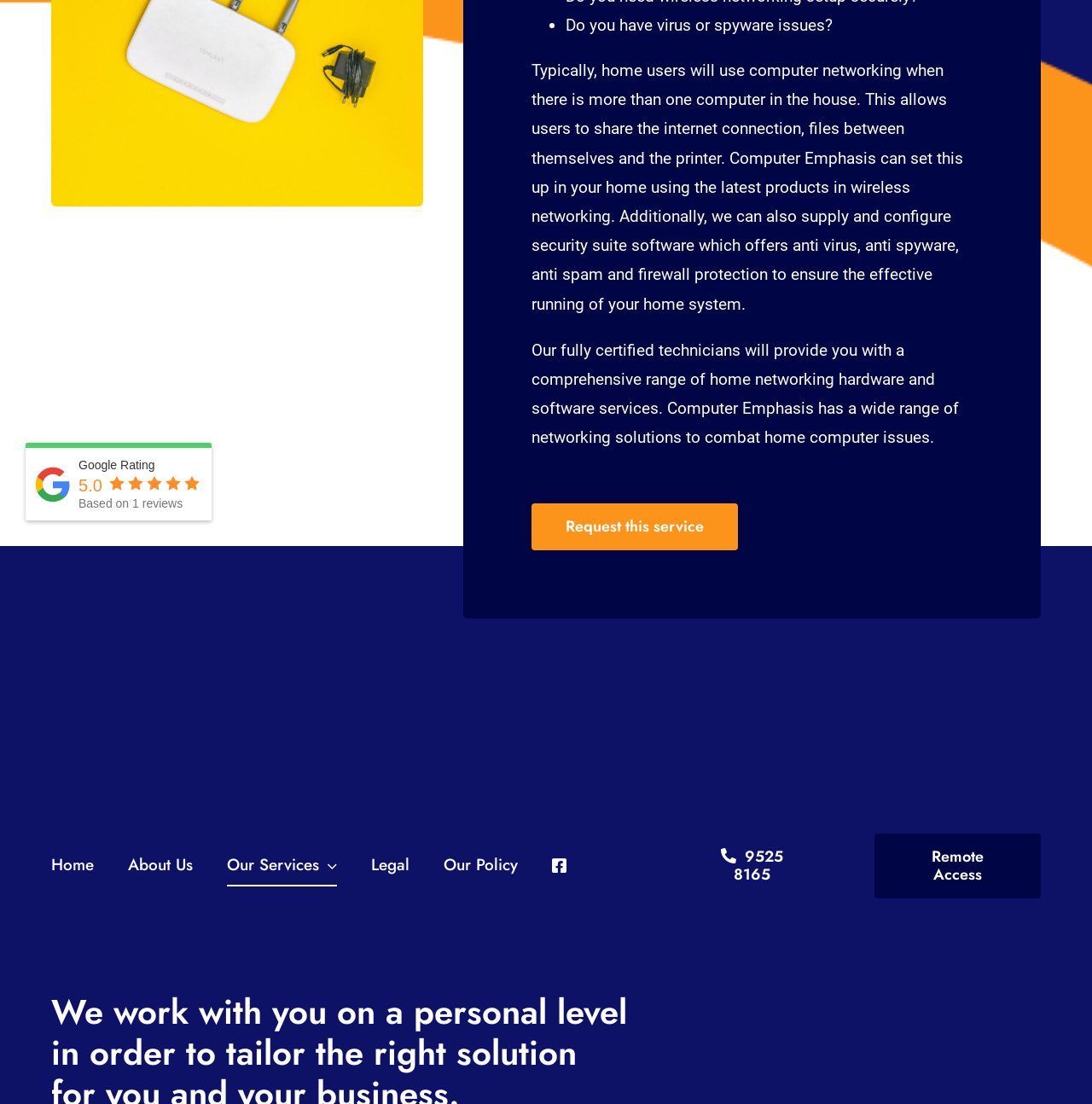Given the following UI element description: "Our Policy", find the bounding box coordinates in the webpage screenshot.

[0.407, 0.767, 0.475, 0.803]